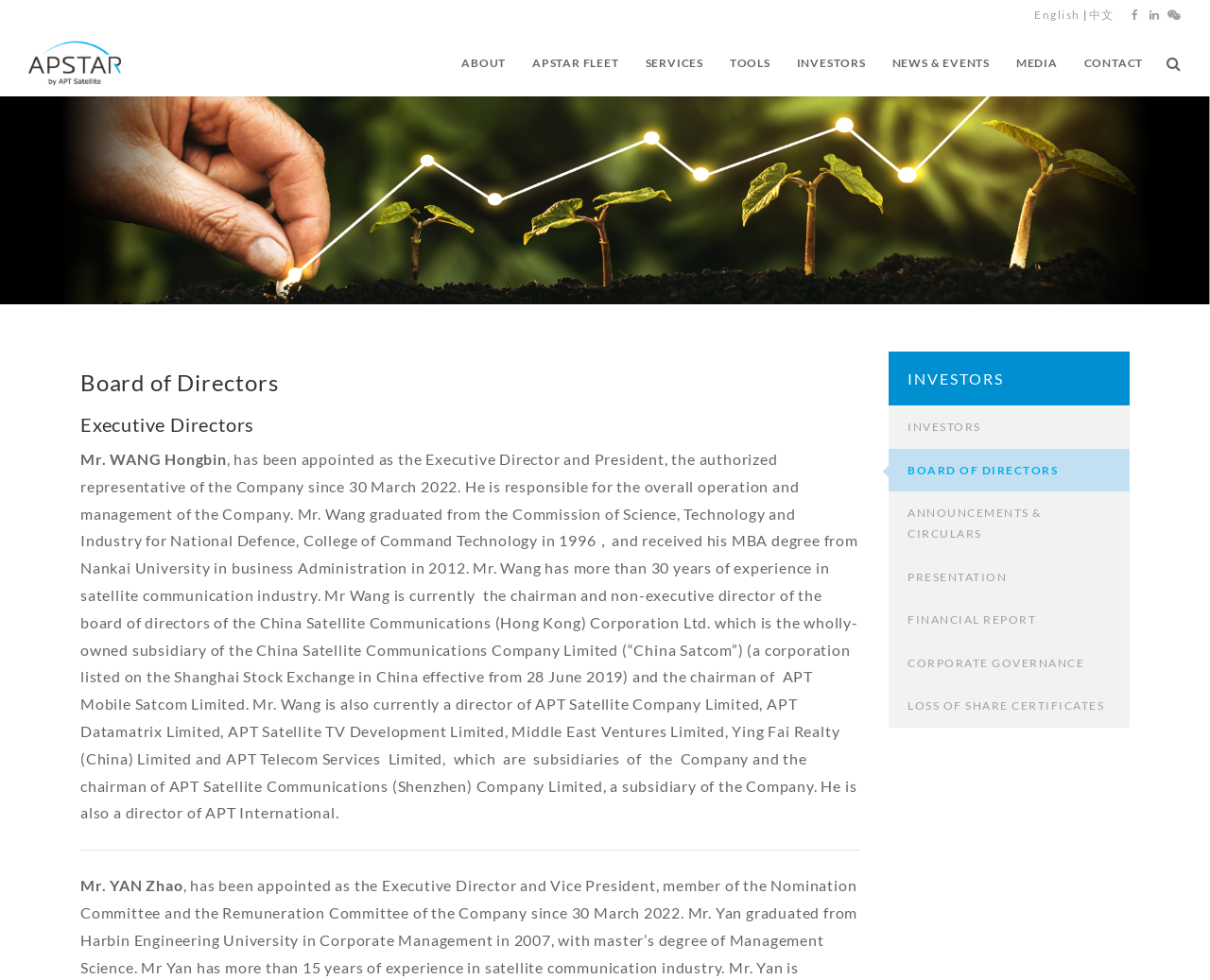Could you specify the bounding box coordinates for the clickable section to complete the following instruction: "Switch to English"?

[0.855, 0.008, 0.893, 0.022]